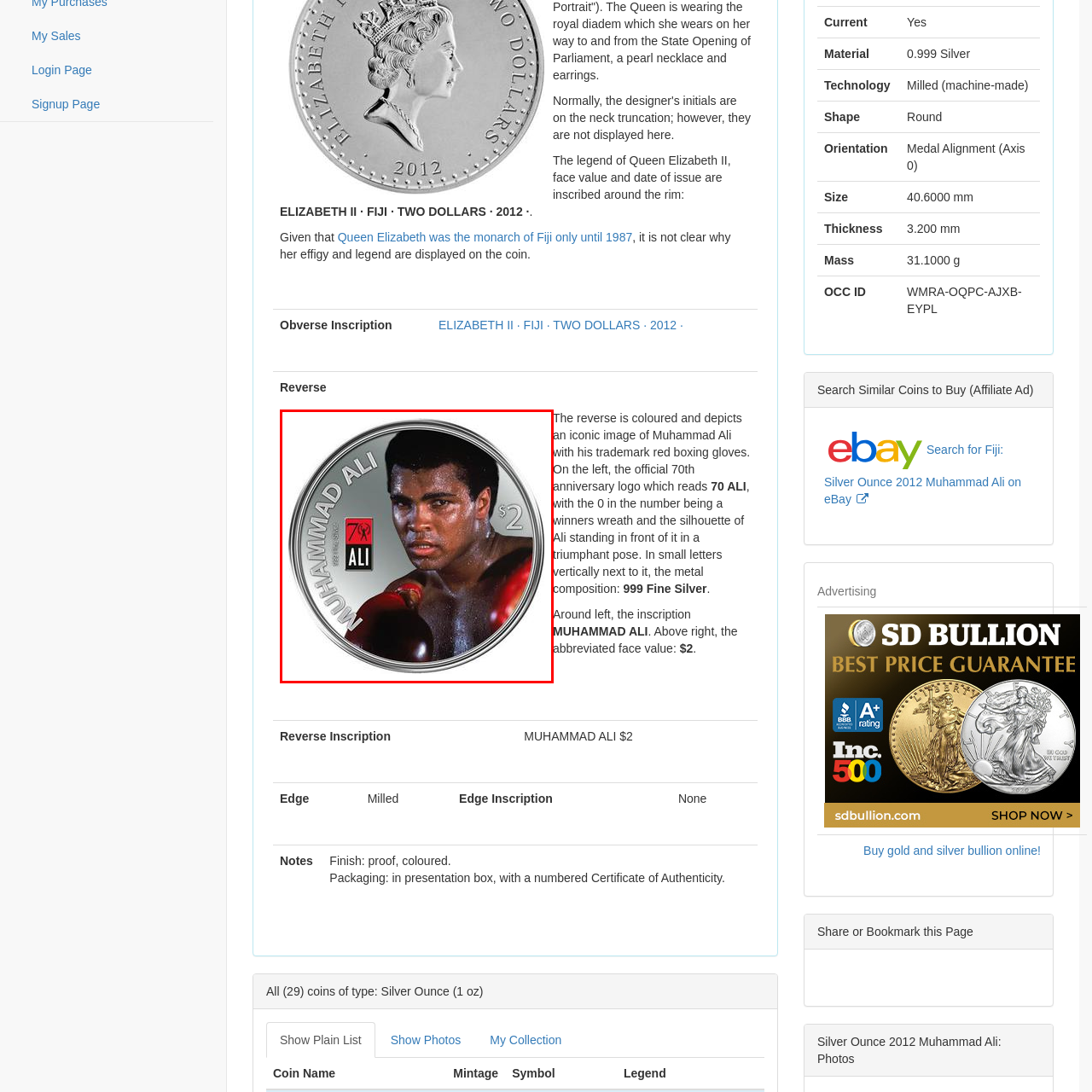View the area enclosed by the red box, What is the significance of the '70 ALI' logo? Respond using one word or phrase.

70th anniversary